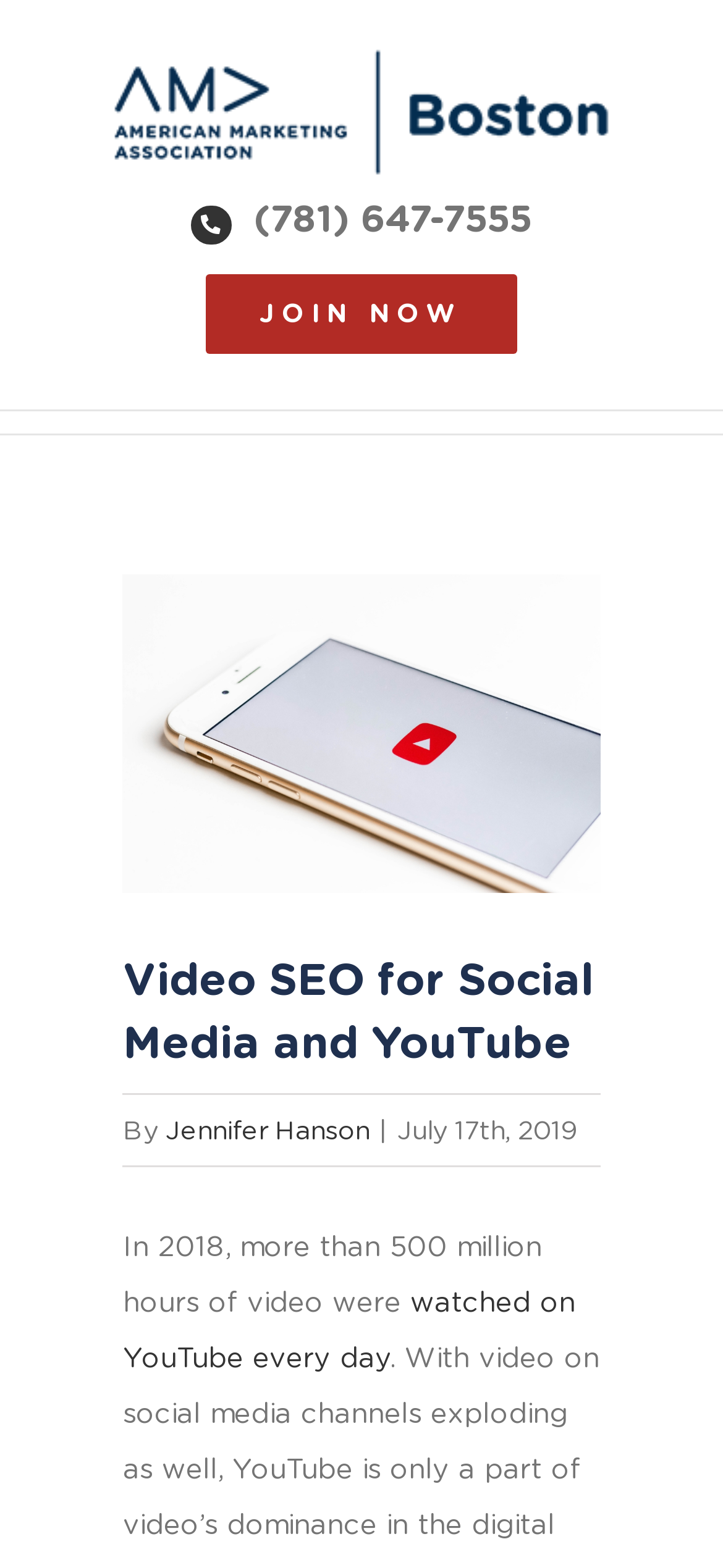Determine the bounding box coordinates in the format (top-left x, top-left y, bottom-right x, bottom-right y). Ensure all values are floating point numbers between 0 and 1. Identify the bounding box of the UI element described by: Jennifer Hanson

[0.229, 0.711, 0.511, 0.73]